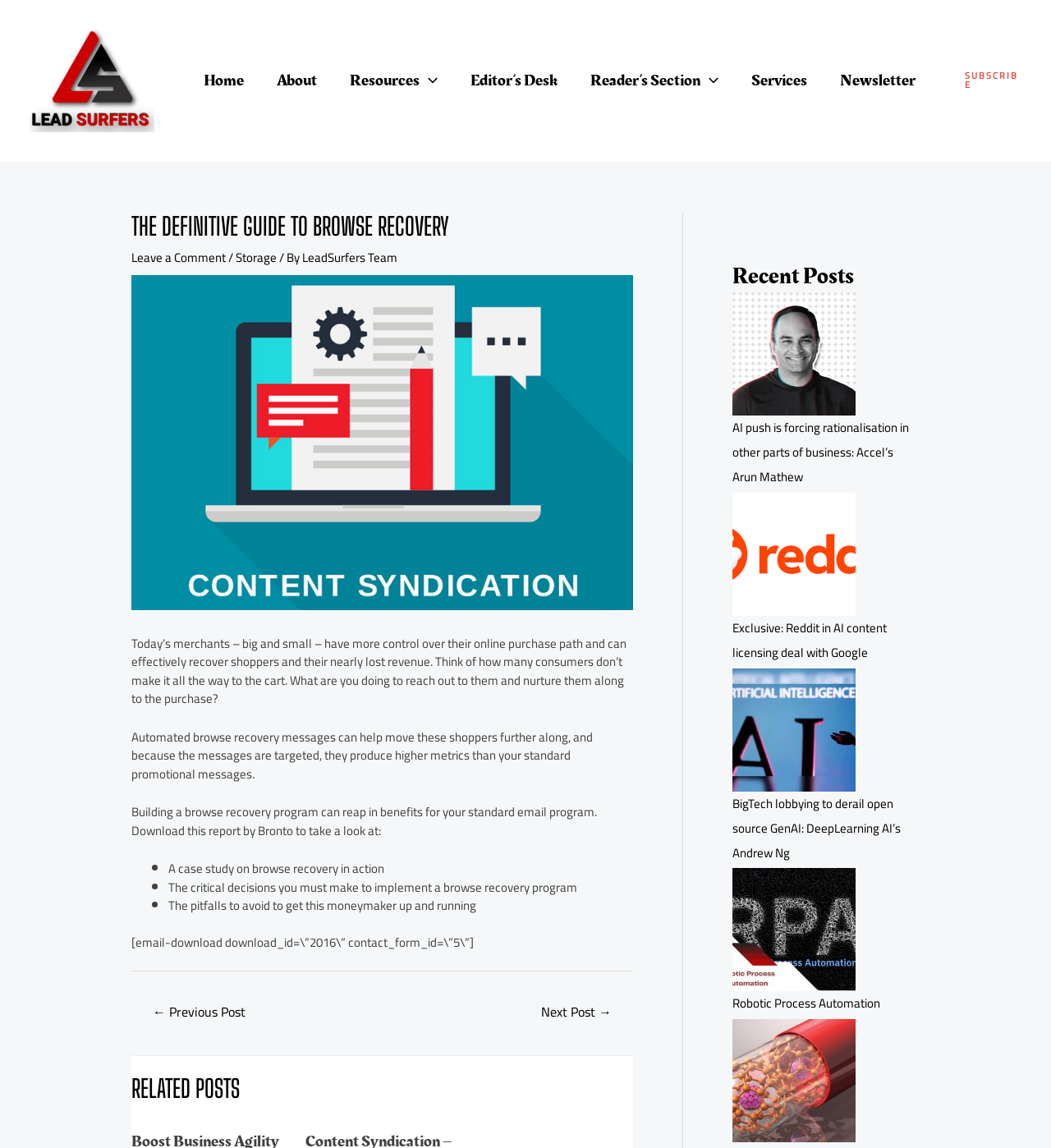What is the purpose of automated browse recovery messages?
Refer to the screenshot and deliver a thorough answer to the question presented.

According to the article, automated browse recovery messages can help move shoppers further along in the purchase path, and because the messages are targeted, they produce higher metrics than standard promotional messages.